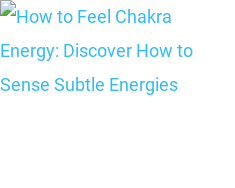Please give a concise answer to this question using a single word or phrase: 
What is the topic of the article related to?

chakra energies